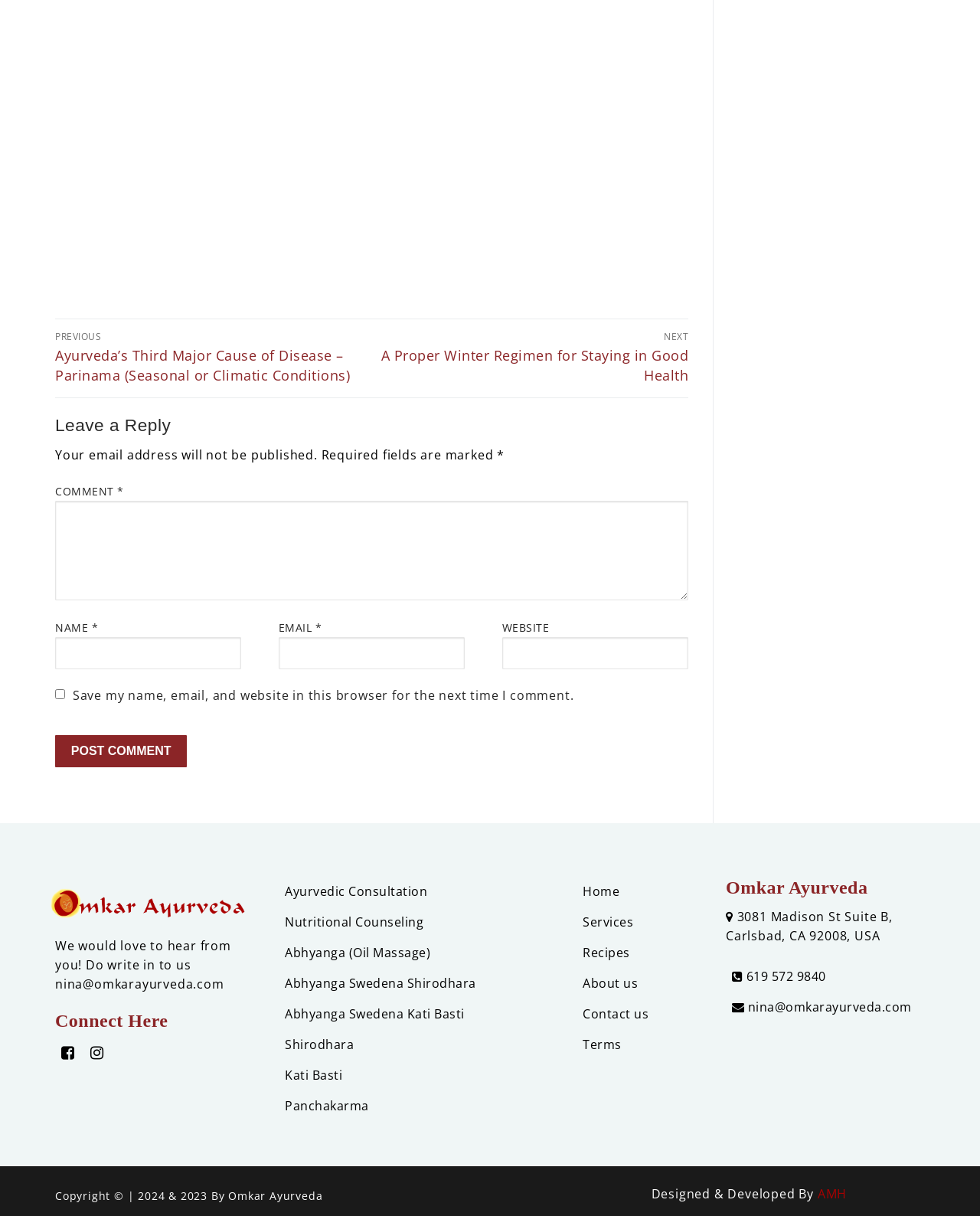Please identify the bounding box coordinates of the region to click in order to complete the given instruction: "Go to the home page". The coordinates should be four float numbers between 0 and 1, i.e., [left, top, right, bottom].

[0.595, 0.726, 0.632, 0.74]